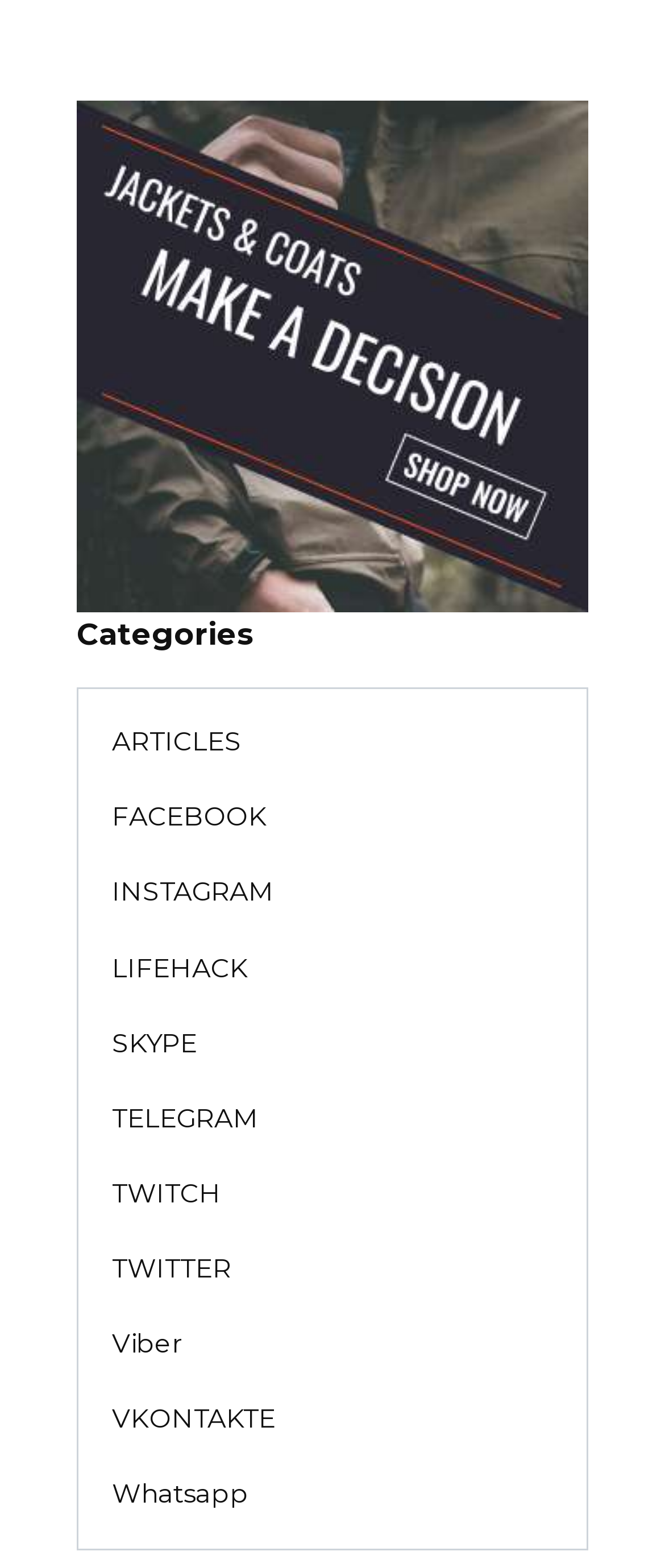What is the last social media link listed? Examine the screenshot and reply using just one word or a brief phrase.

Whatsapp